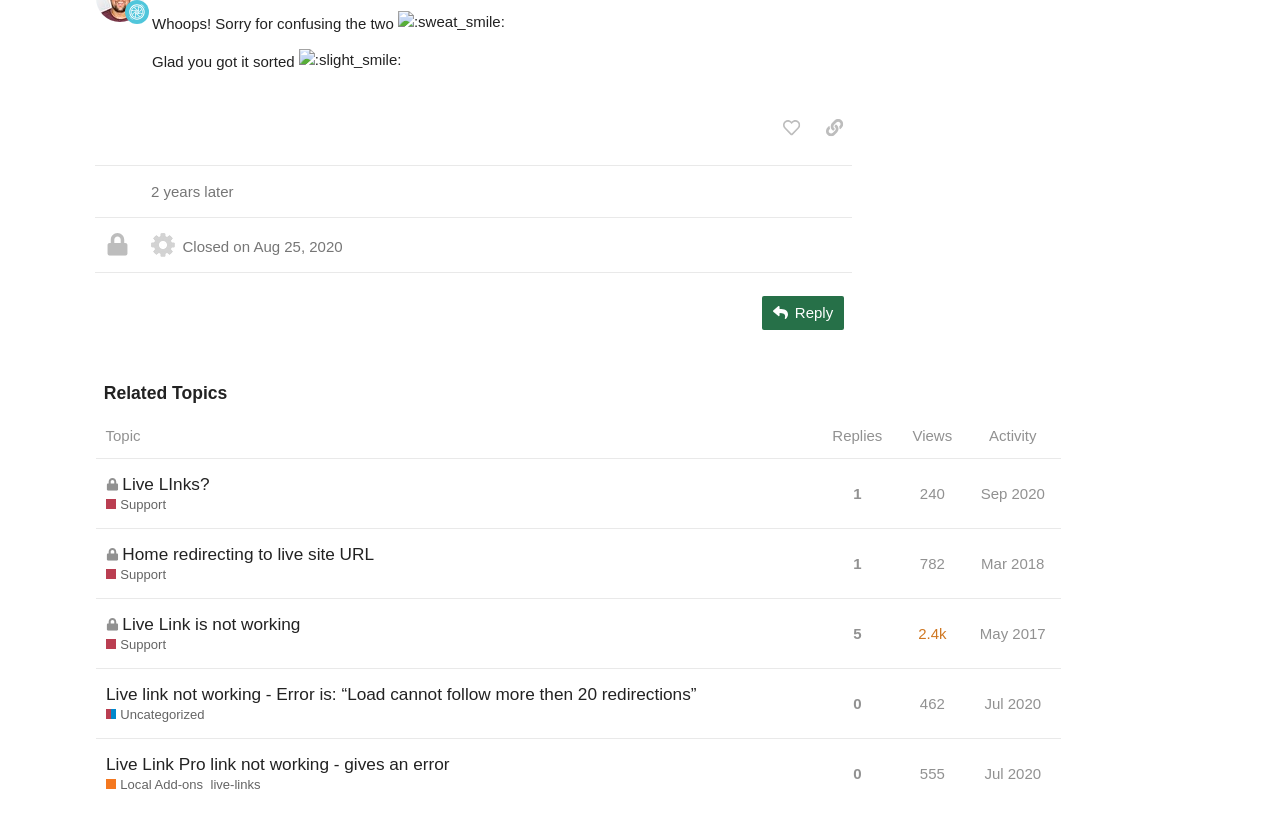Please locate the clickable area by providing the bounding box coordinates to follow this instruction: "Click the 'like this post' button".

[0.604, 0.133, 0.633, 0.174]